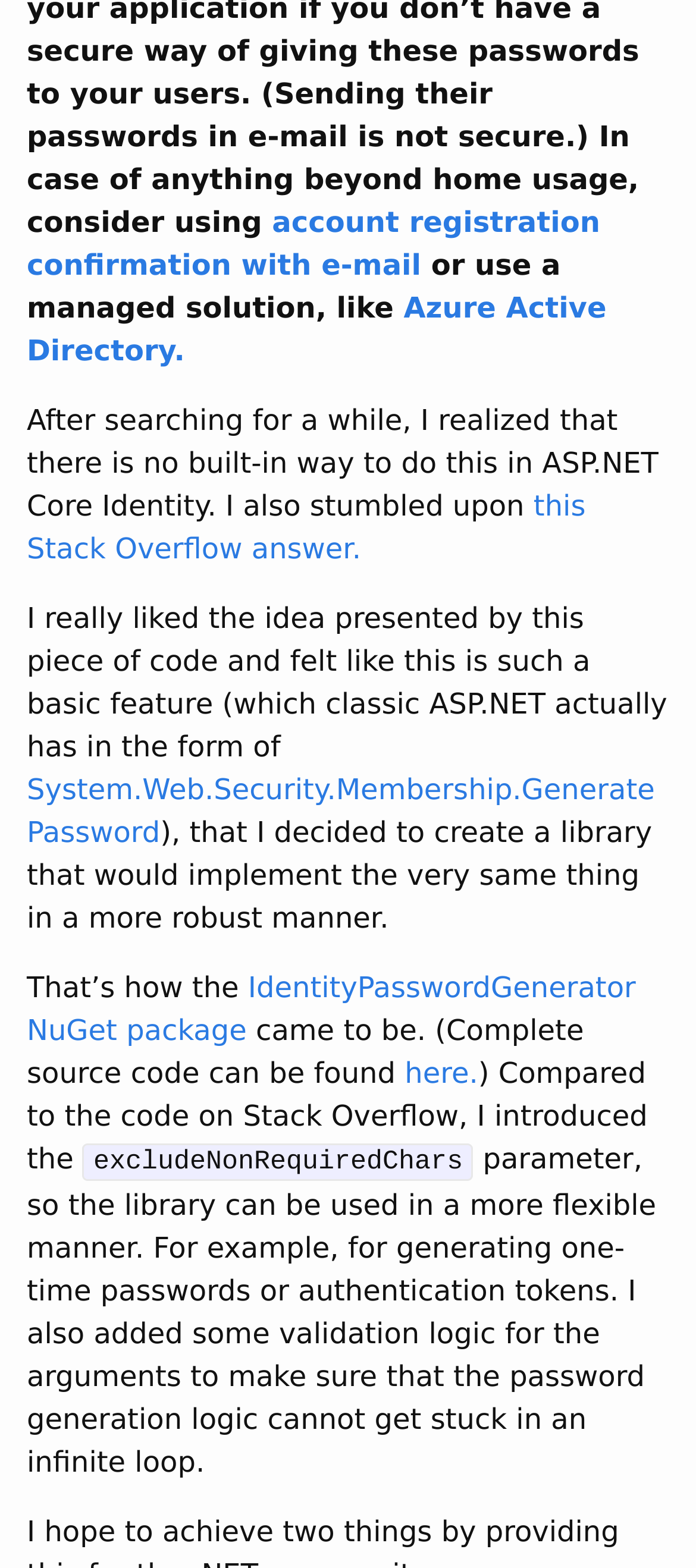What is the name of the NuGet package?
Please ensure your answer is as detailed and informative as possible.

The name of the NuGet package is mentioned in the text as 'IdentityPasswordGenerator NuGet package', which is a link on the webpage.